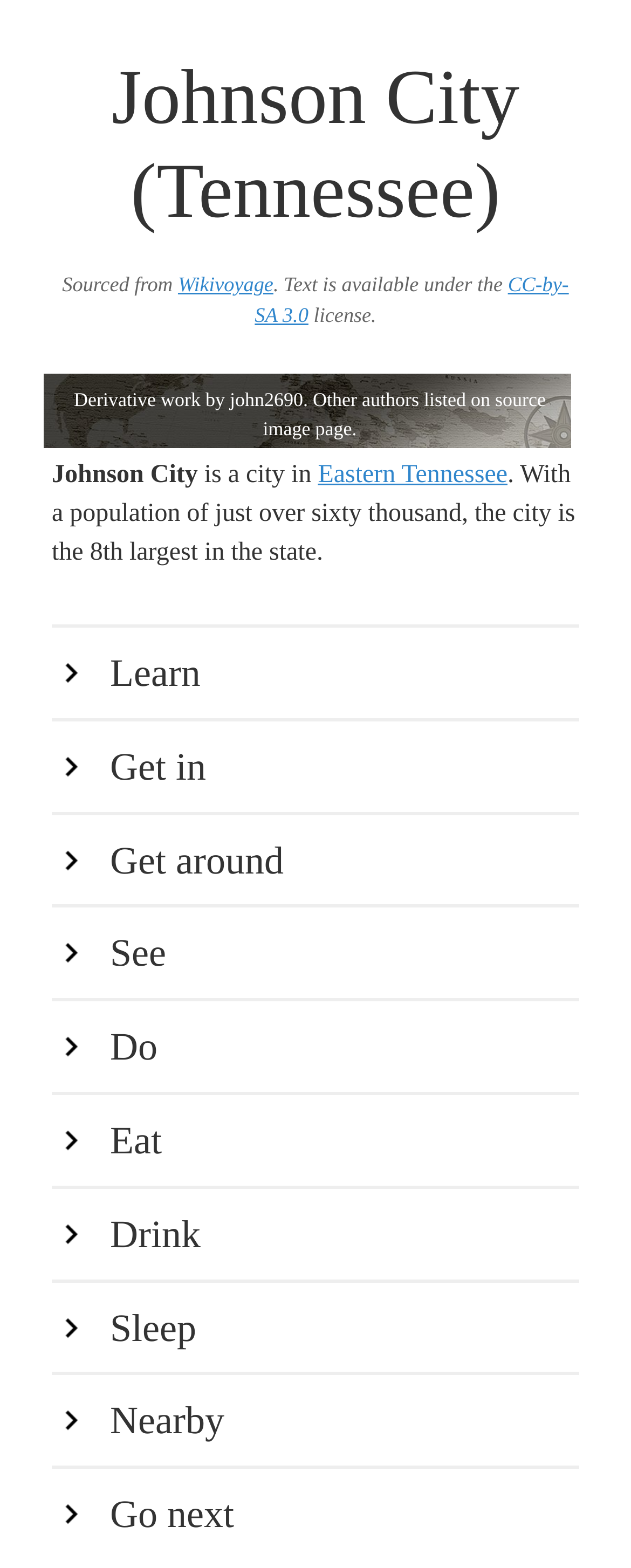What is the region where Johnson City is located?
Answer the question with a single word or phrase, referring to the image.

Eastern Tennessee